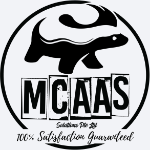What is the tagline of MCAAS?
Provide a comprehensive and detailed answer to the question.

The tagline '100% Satisfaction Guaranteed' is displayed beneath the logo, highlighting the company's focus on customer contentment and assurance of service excellence in providing exceptional carpet cleaning and general cleaning solutions in Singapore.